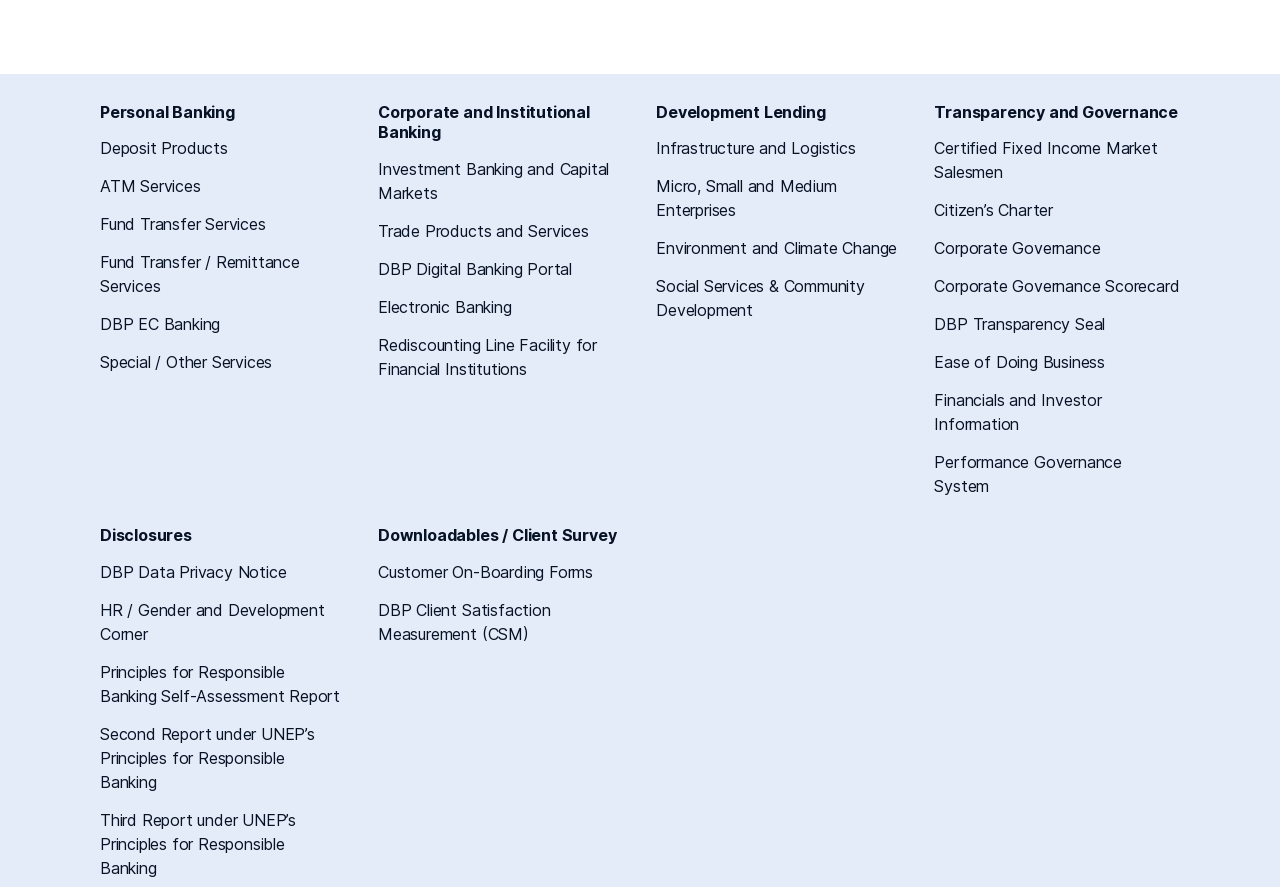Locate the coordinates of the bounding box for the clickable region that fulfills this instruction: "View Deposit Products".

[0.078, 0.156, 0.178, 0.178]